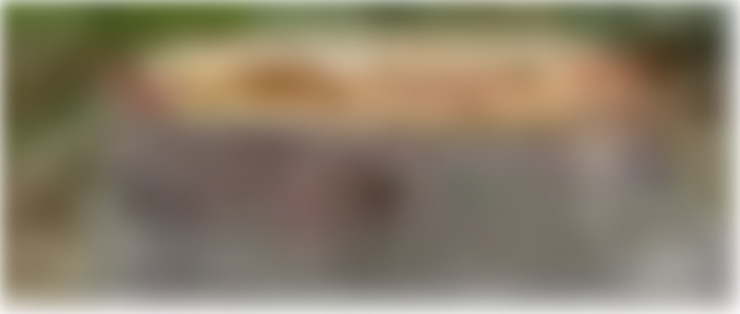What is the purpose of maintaining diverse habitats with varying ages of tree species?
Please describe in detail the information shown in the image to answer the question.

The caption emphasizes the importance of maintaining diverse habitats with varying ages of tree species, contributing to a balanced and thriving forest ecosystem, which is a key aspect of sustainable forestry practices.